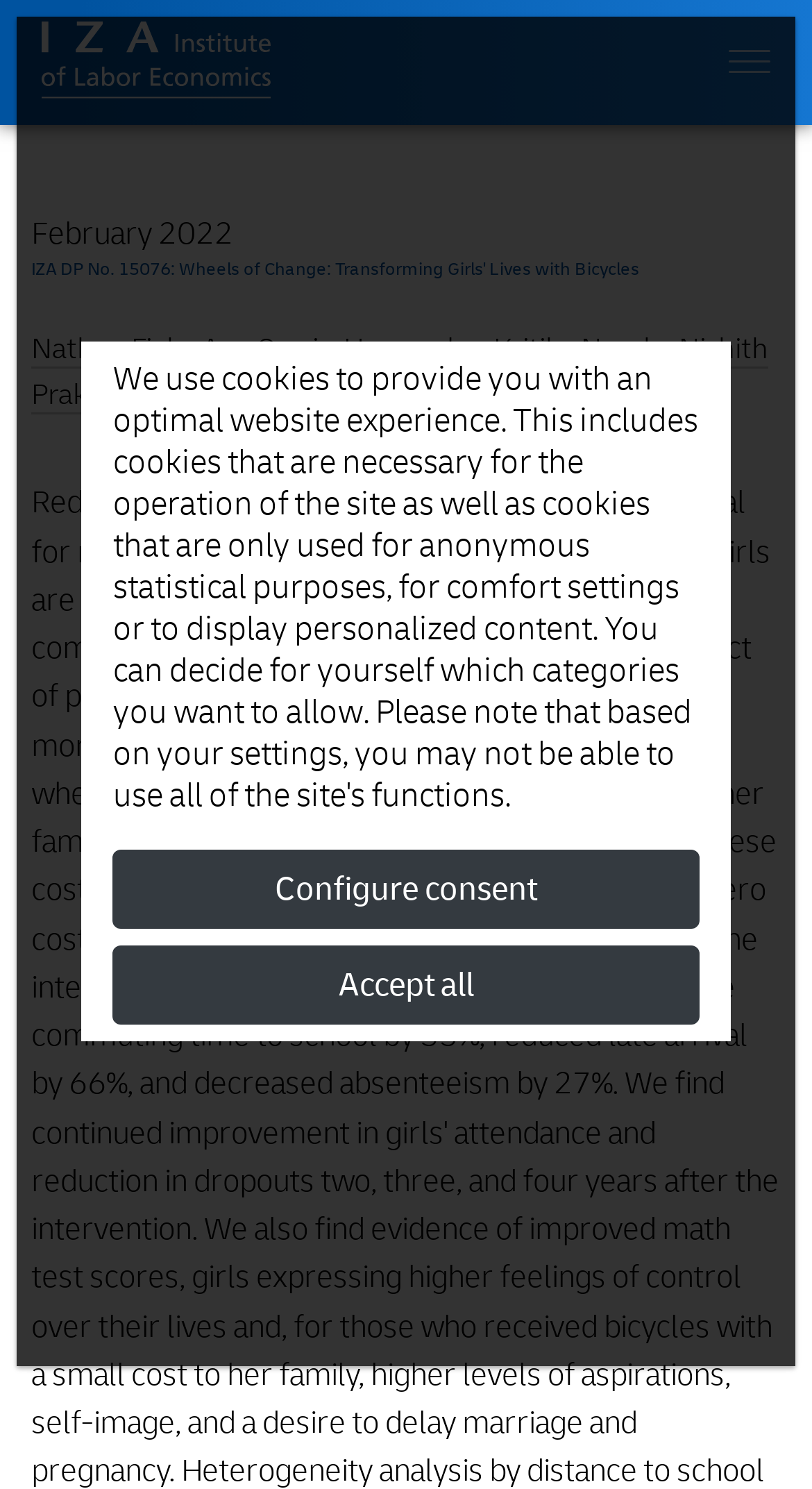Using details from the image, please answer the following question comprehensively:
How many authors are listed for the article?

I counted the number of links and static text elements that appear to be author names, which are 'Nathan Fiala', 'Ana Garcia-Hernandez', 'Kritika Narula', and 'Nishith Prakash'. There are four authors listed for the article.